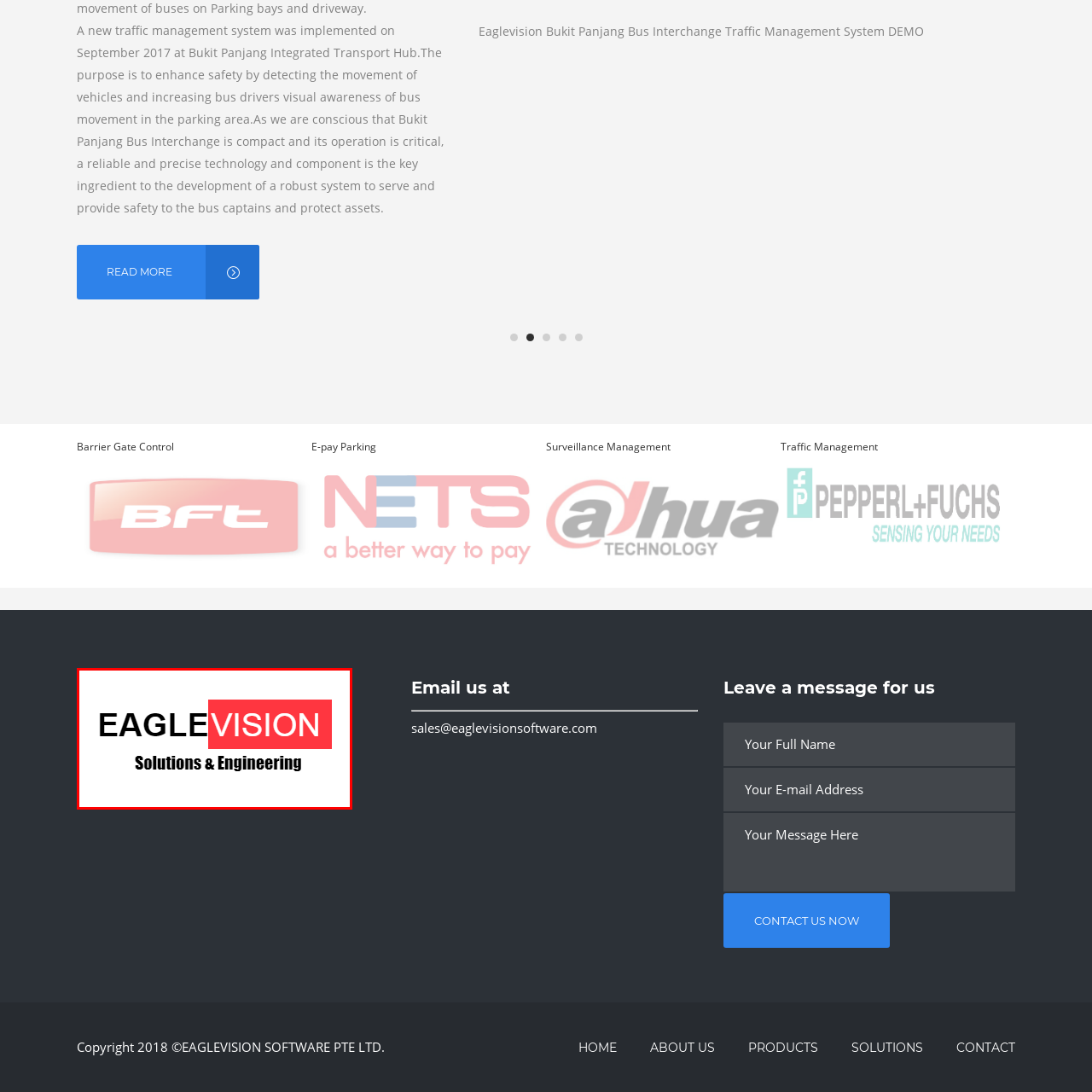What is the background color of the logo?  
Observe the image highlighted by the red bounding box and supply a detailed response derived from the visual information in the image.

The caption describes the logo as having 'VISION' in white, highlighted against a striking red background, which implies that the background color of the logo is red.